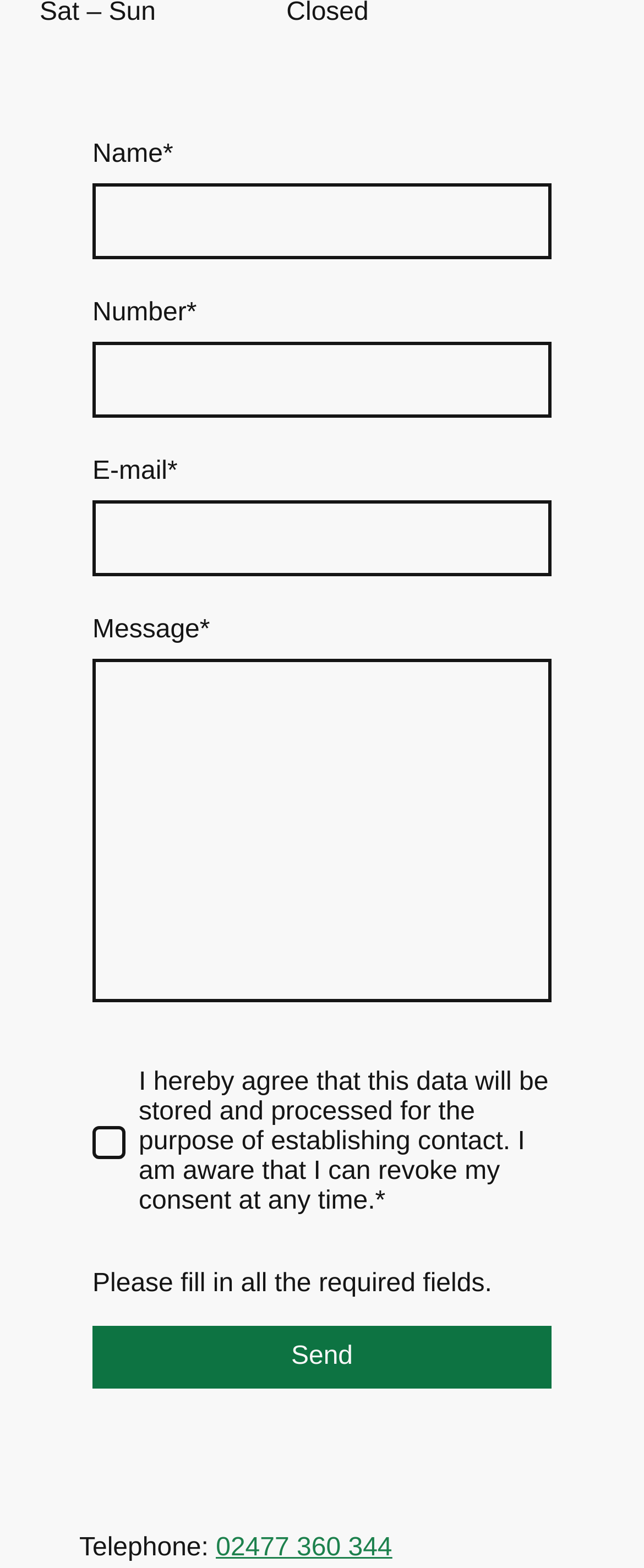Provide the bounding box coordinates in the format (top-left x, top-left y, bottom-right x, bottom-right y). All values are floating point numbers between 0 and 1. Determine the bounding box coordinate of the UI element described as: Send

[0.144, 0.845, 0.856, 0.885]